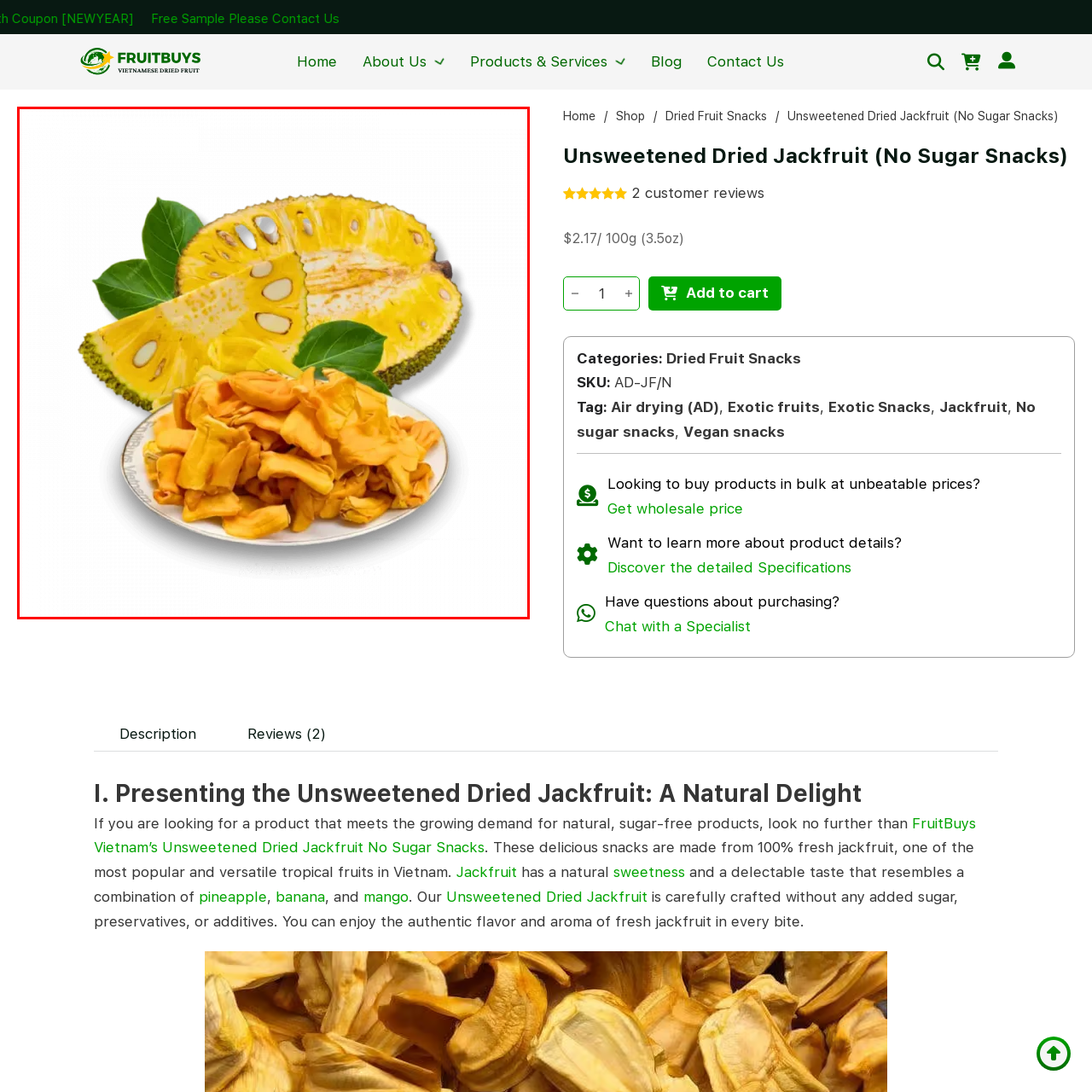Create a thorough and descriptive caption for the photo marked by the red boundary.

This vibrant image showcases unsweetened dried jackfruit, a unique and healthy snack originating from Vietnam. In the foreground, a plate is filled with golden, chewy pieces of dried jackfruit, highlighting their rich texture and color. Behind the plate, a freshly cut jackfruit is beautifully displayed, revealing its distinctive yellow flesh and prominent seed cavities, surrounded by lush green leaves that add freshness to the scene. This delightful composition emphasizes the natural and wholesome aspects of jackfruit, making it an appealing choice for health-conscious consumers looking for nutritious snacks.